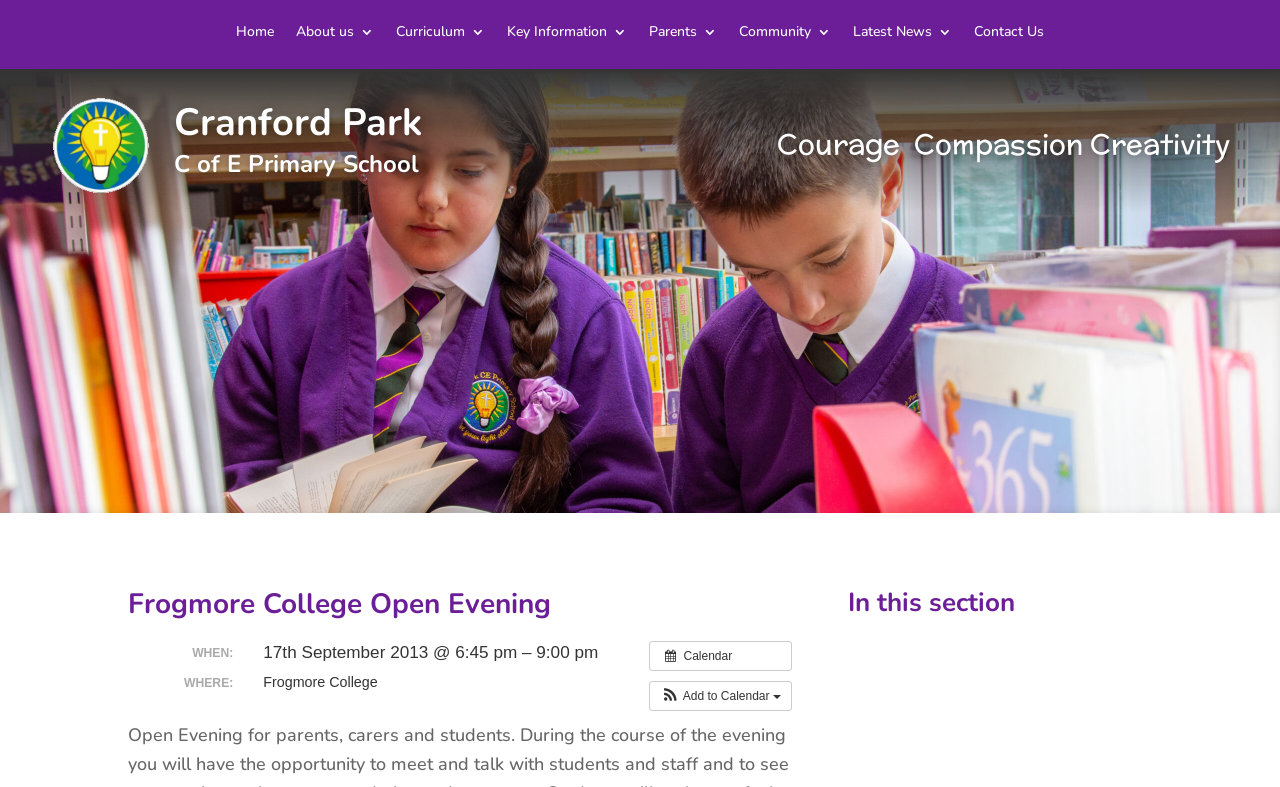Provide the bounding box coordinates of the HTML element this sentence describes: "Curriculum". The bounding box coordinates consist of four float numbers between 0 and 1, i.e., [left, top, right, bottom].

[0.309, 0.032, 0.379, 0.05]